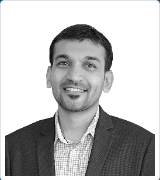Give a thorough caption for the picture.

The image features a smiling individual wearing a dark blazer over a checkered shirt. This portrait captures a confident and approachable demeanor, highlighting the person's professional appearance. The background is a clean, white backdrop which enhances the focus on the individual. This image accompanies content related to the successful implementation of ERP solutions within the seafood industry, suggesting that the person may be a key contributor or representative associated with these advancements.